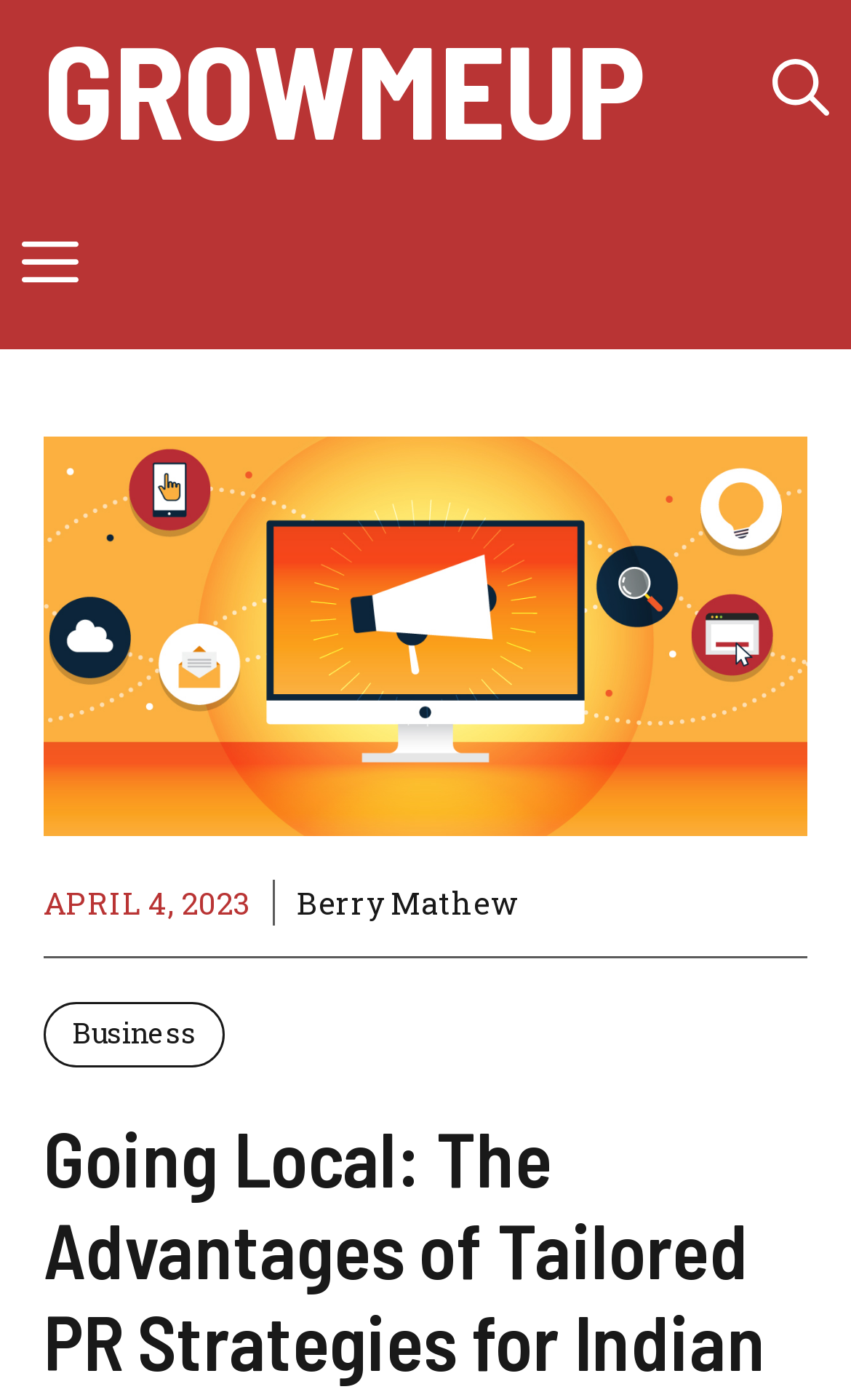Given the webpage screenshot and the description, determine the bounding box coordinates (top-left x, top-left y, bottom-right x, bottom-right y) that define the location of the UI element matching this description: Berry Mathew

[0.349, 0.629, 0.608, 0.661]